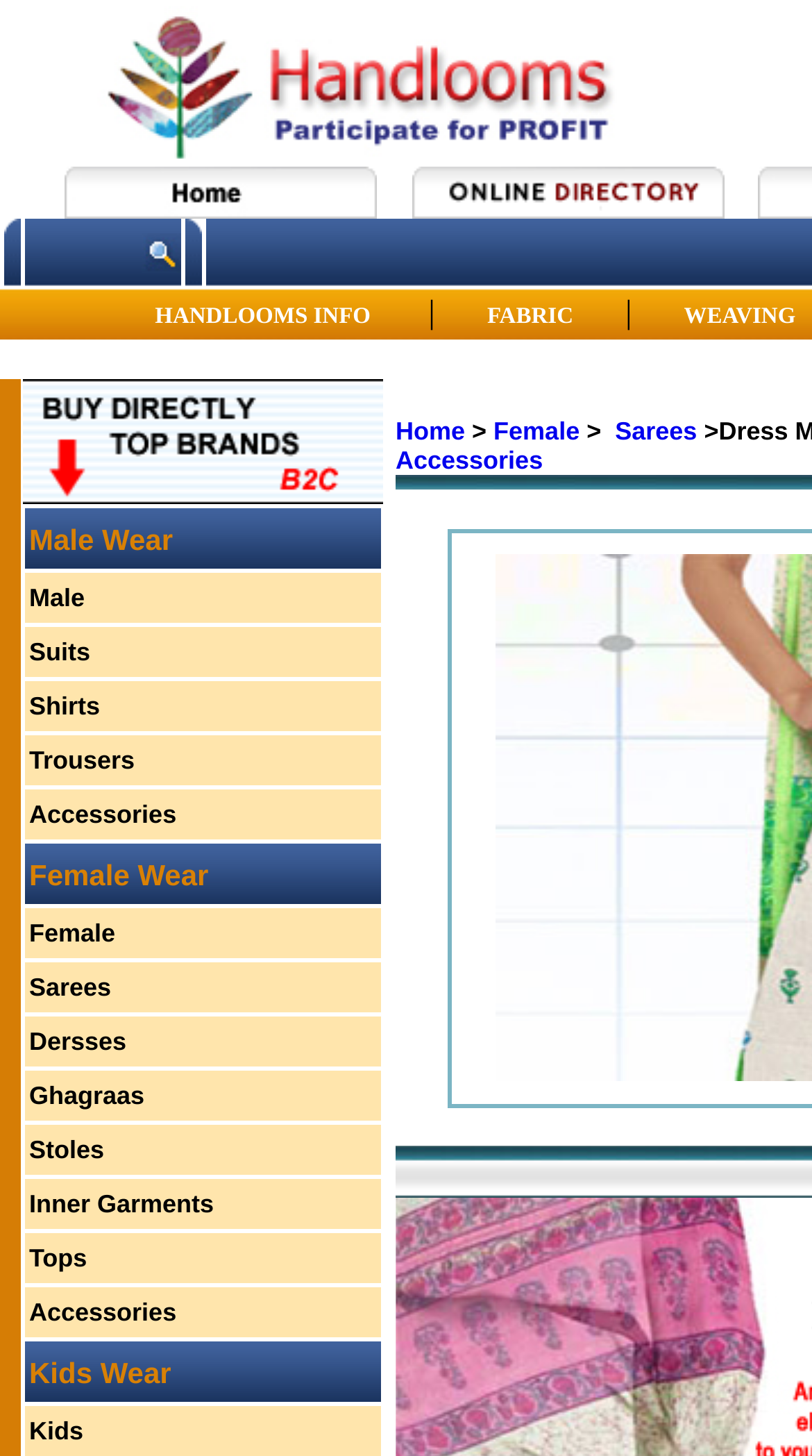What is the last subcategory under Kids Wear?
Based on the visual information, provide a detailed and comprehensive answer.

Under the Kids Wear category, I can see subcategories such as Kids, and it is the last subcategory.